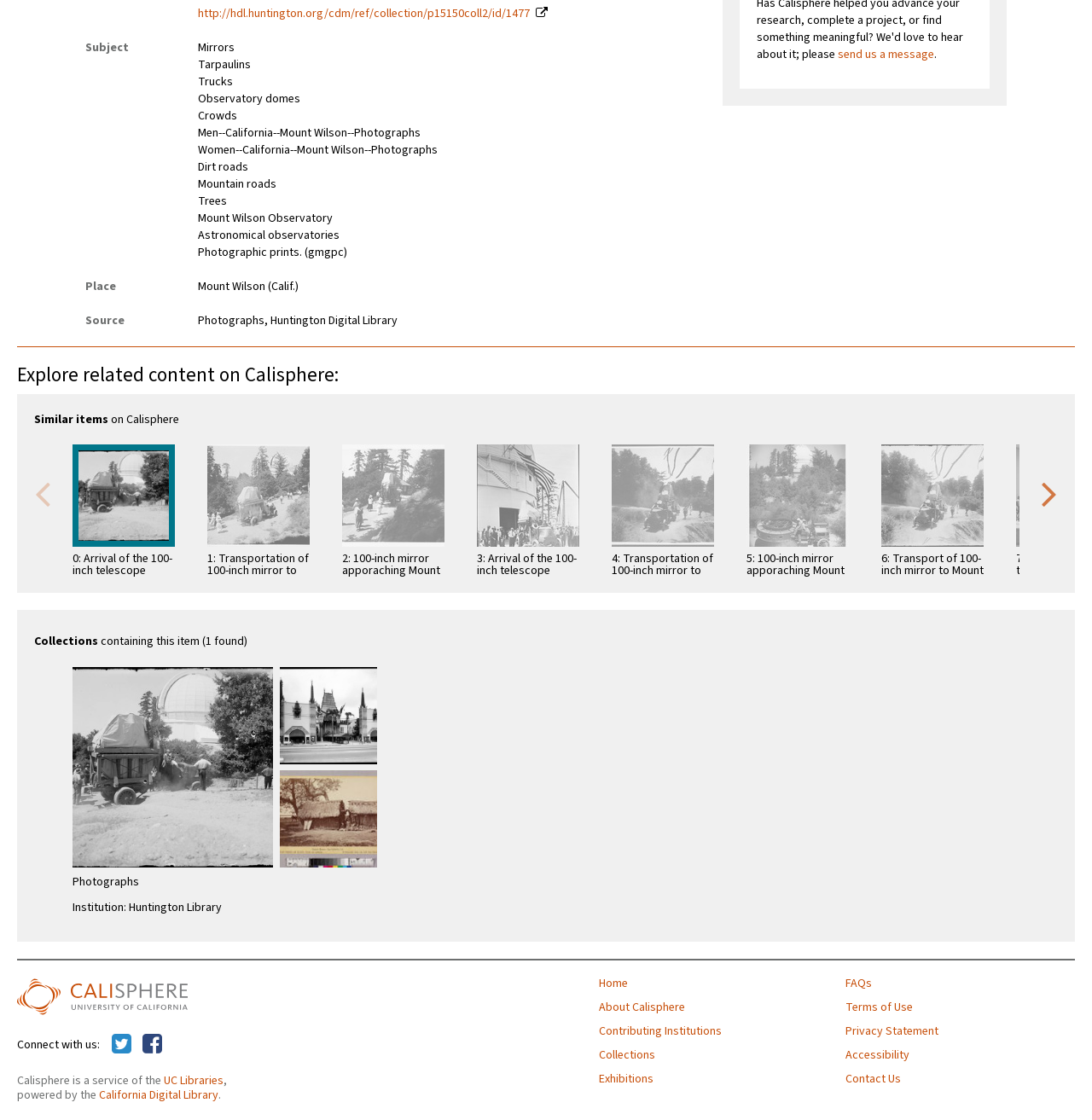What is the name of the digital library?
Using the image as a reference, give an elaborate response to the question.

I found a DescriptionListTerm element with the text 'Source' and a corresponding DescriptionListDetail element with the text 'Photographs, Huntington Digital Library'. Therefore, I conclude that the name of the digital library is 'Huntington Digital Library'.